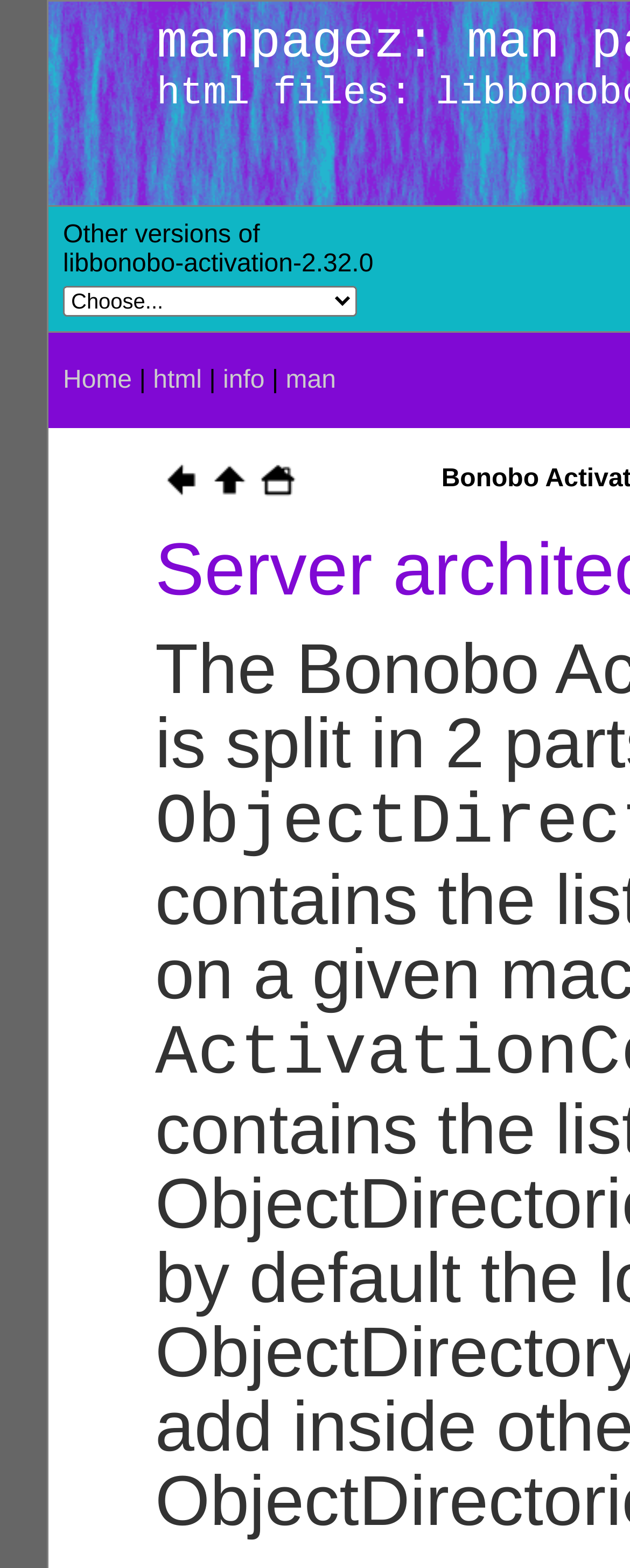What is the first link in the top navigation bar?
Use the screenshot to answer the question with a single word or phrase.

Home